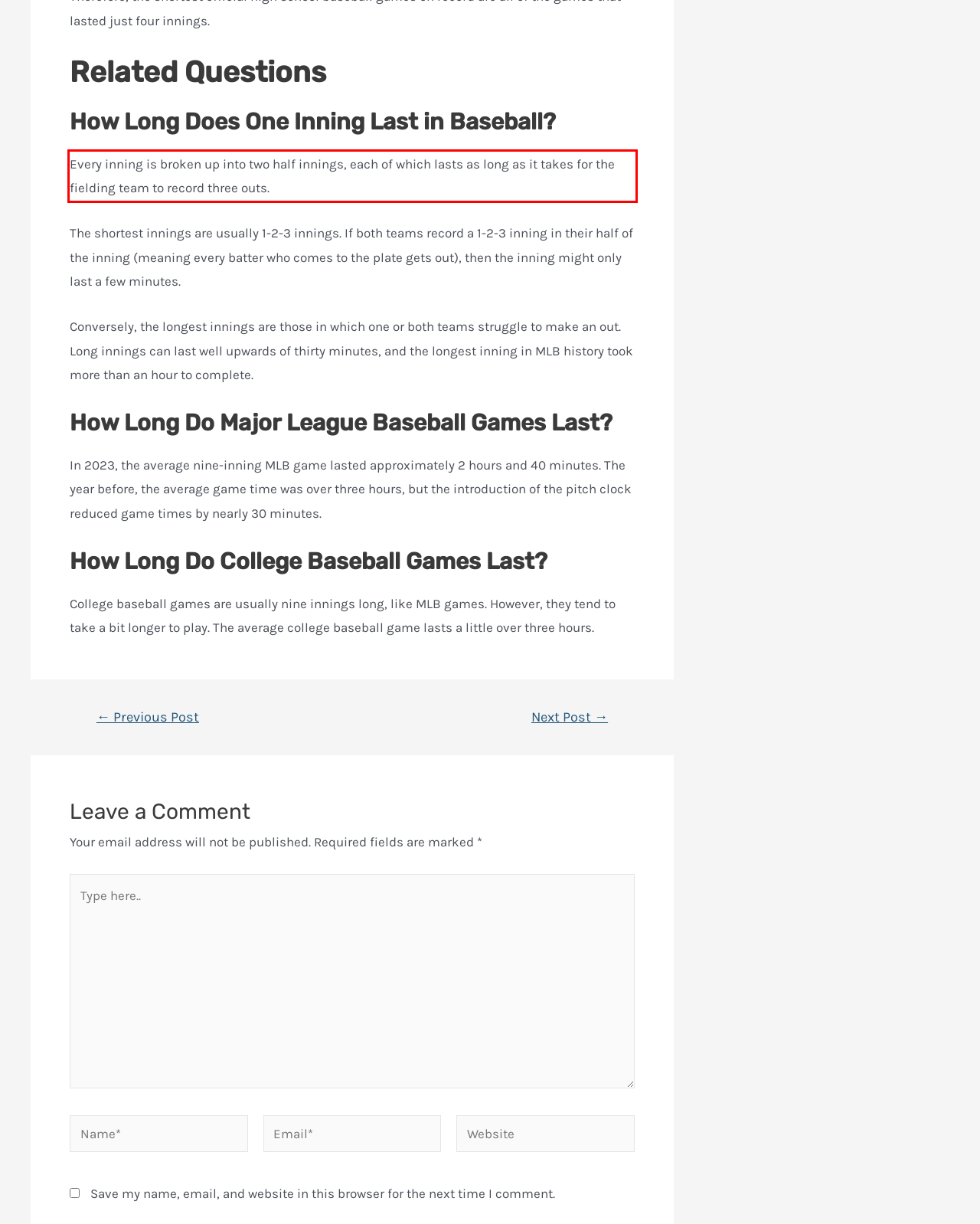Within the provided webpage screenshot, find the red rectangle bounding box and perform OCR to obtain the text content.

Every inning is broken up into two half innings, each of which lasts as long as it takes for the fielding team to record three outs.